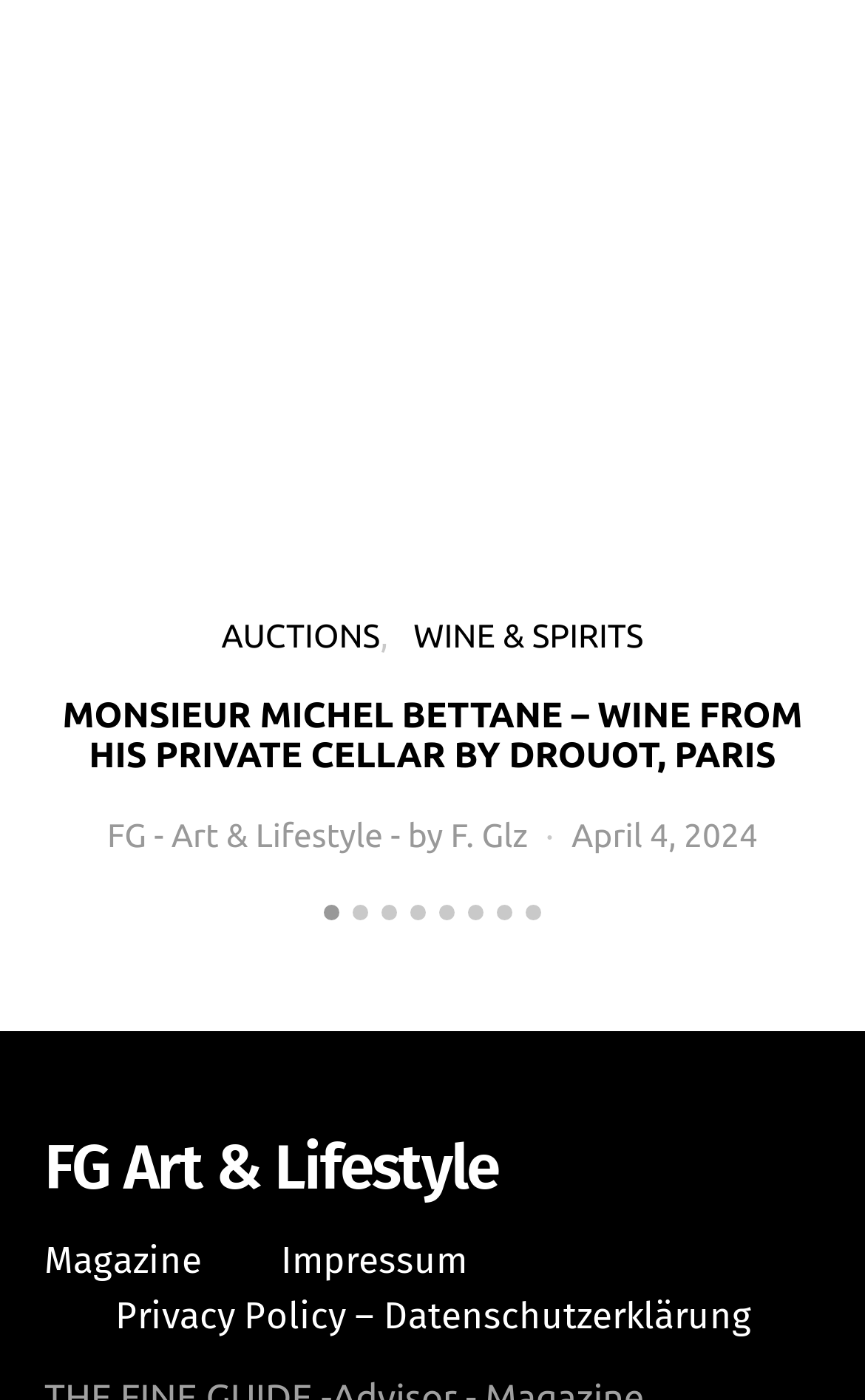Please provide a brief answer to the following inquiry using a single word or phrase:
What is the name of the wine auction?

MONSIEUR MICHEL BETTANE